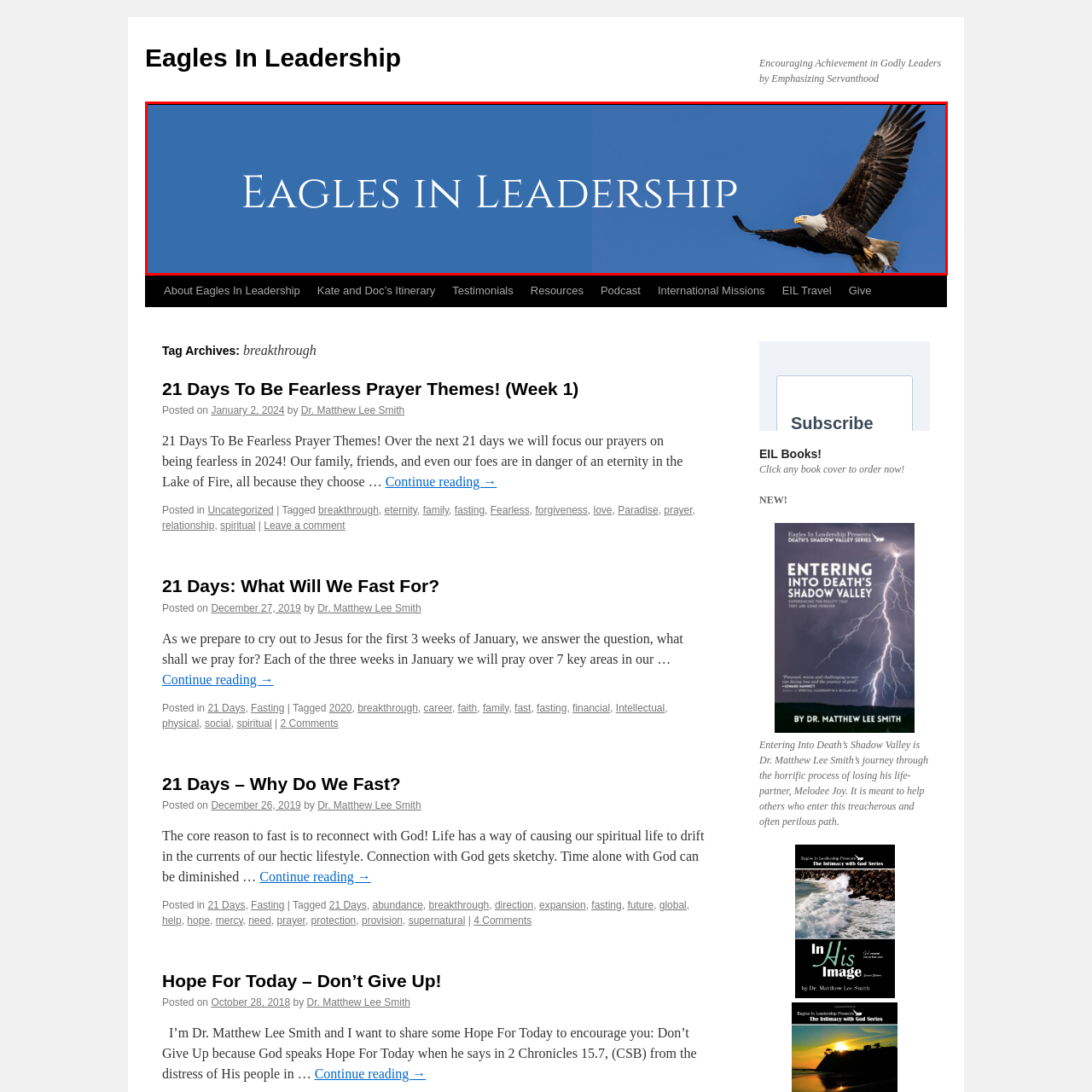What is the focus of the 'Eagles In Leadership' initiative?
Observe the image enclosed by the red boundary and respond with a one-word or short-phrase answer.

fostering impactful leadership